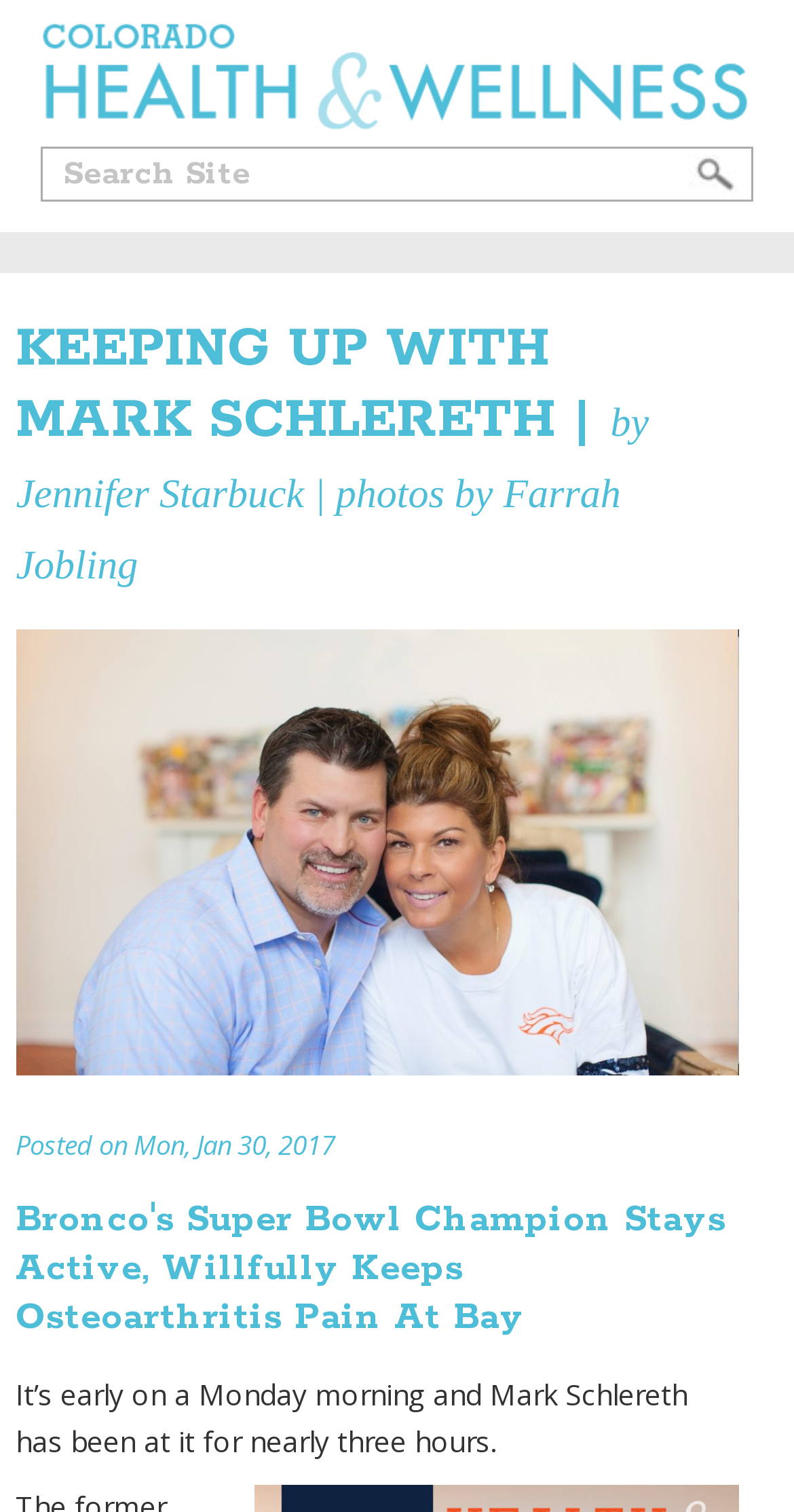Who is the author of the article?
Please answer the question with as much detail as possible using the screenshot.

I found the author's name by looking at the heading element that says 'KEEPING UP WITH MARK SCHLERETH | by Jennifer Starbuck | photos by Farrah Jobling'. The 'by' keyword indicates that Jennifer Starbuck is the author of the article.